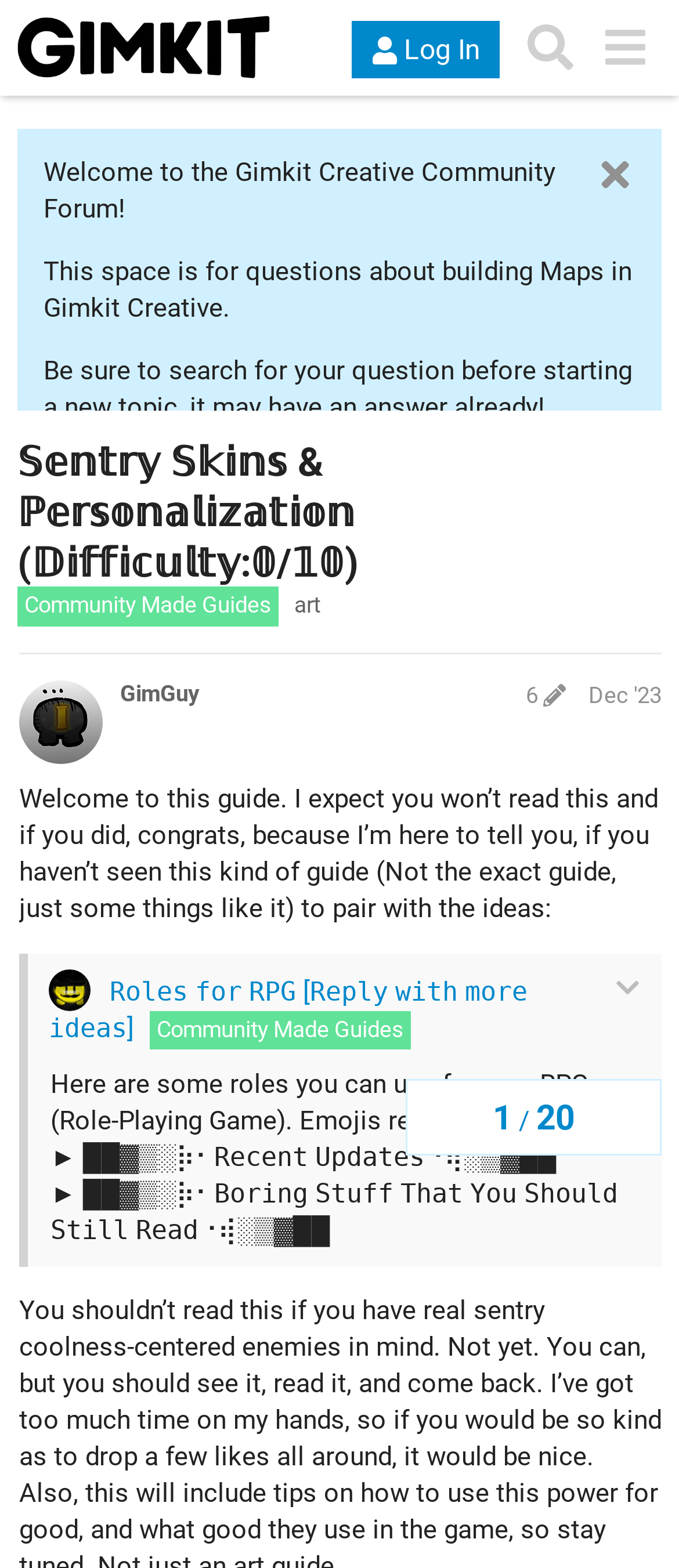Identify the primary heading of the webpage and provide its text.

𝕊𝕖𝕟𝕥𝕣𝕪 𝕊𝕜𝕚𝕟𝕤 & ℙ𝕖𝕣𝕤𝕠𝕟𝕒𝕝𝕚𝕫𝕒𝕥𝕚𝕠𝕟 (𝔻𝕚𝕗𝕗𝕚𝕔𝕦𝕝𝕥𝕪:𝟘/𝟙𝟘)